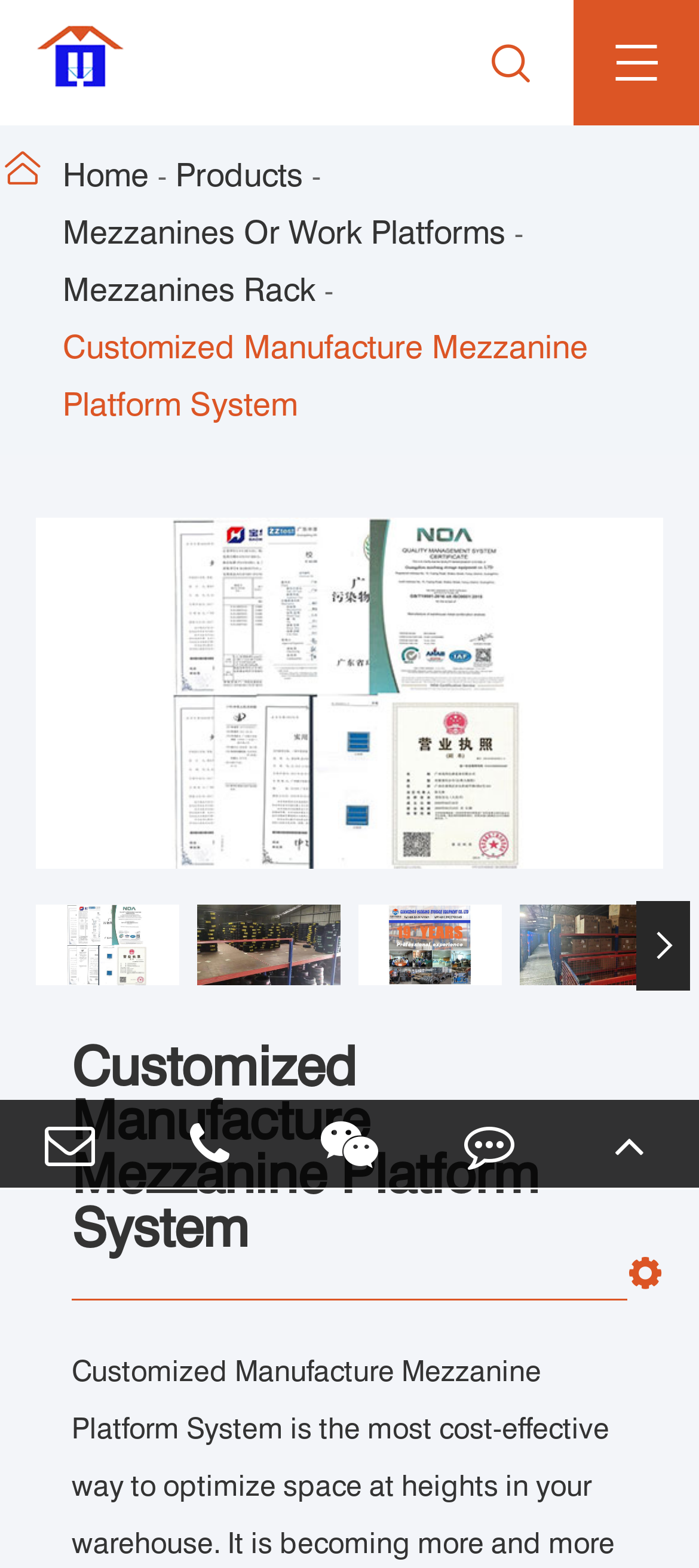Please determine and provide the text content of the webpage's heading.

Customized Manufacture Mezzanine Platform System